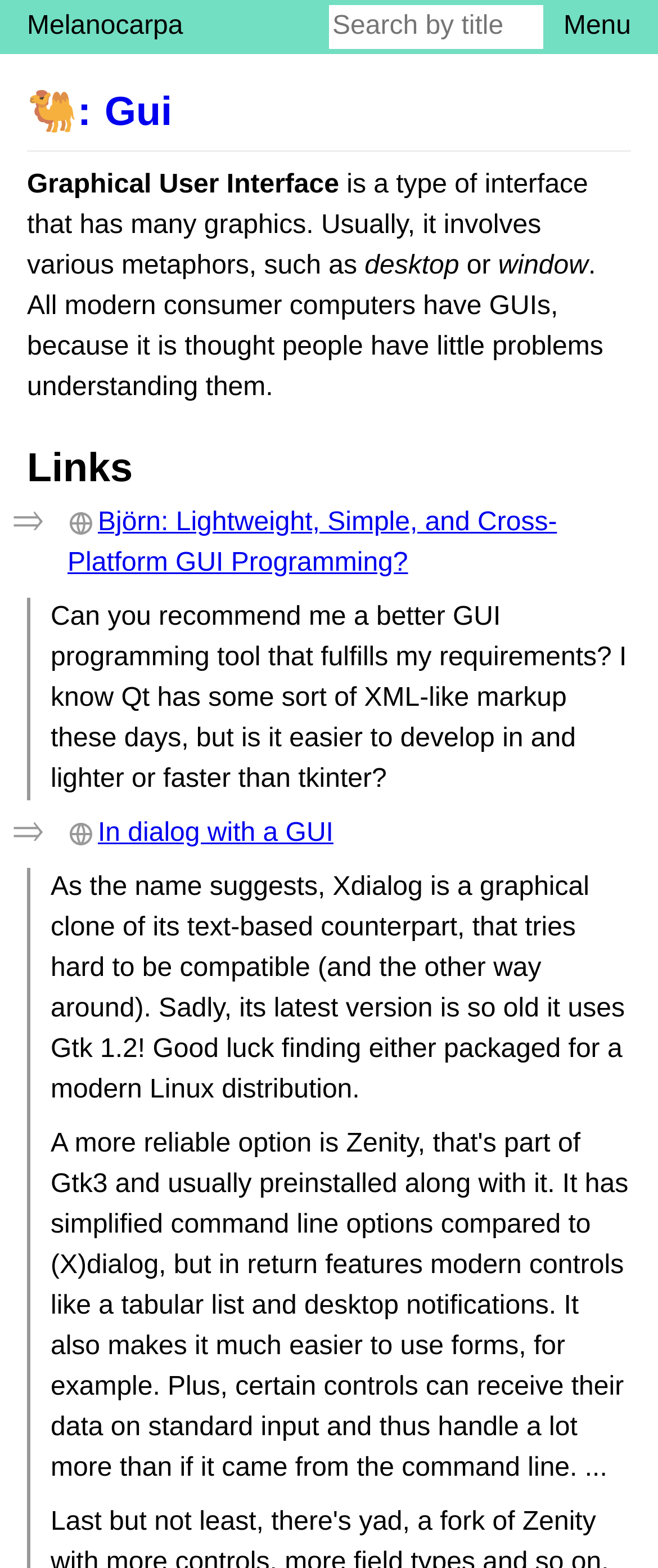What is Xdialog?
Using the image as a reference, give a one-word or short phrase answer.

Graphical clone of dialog